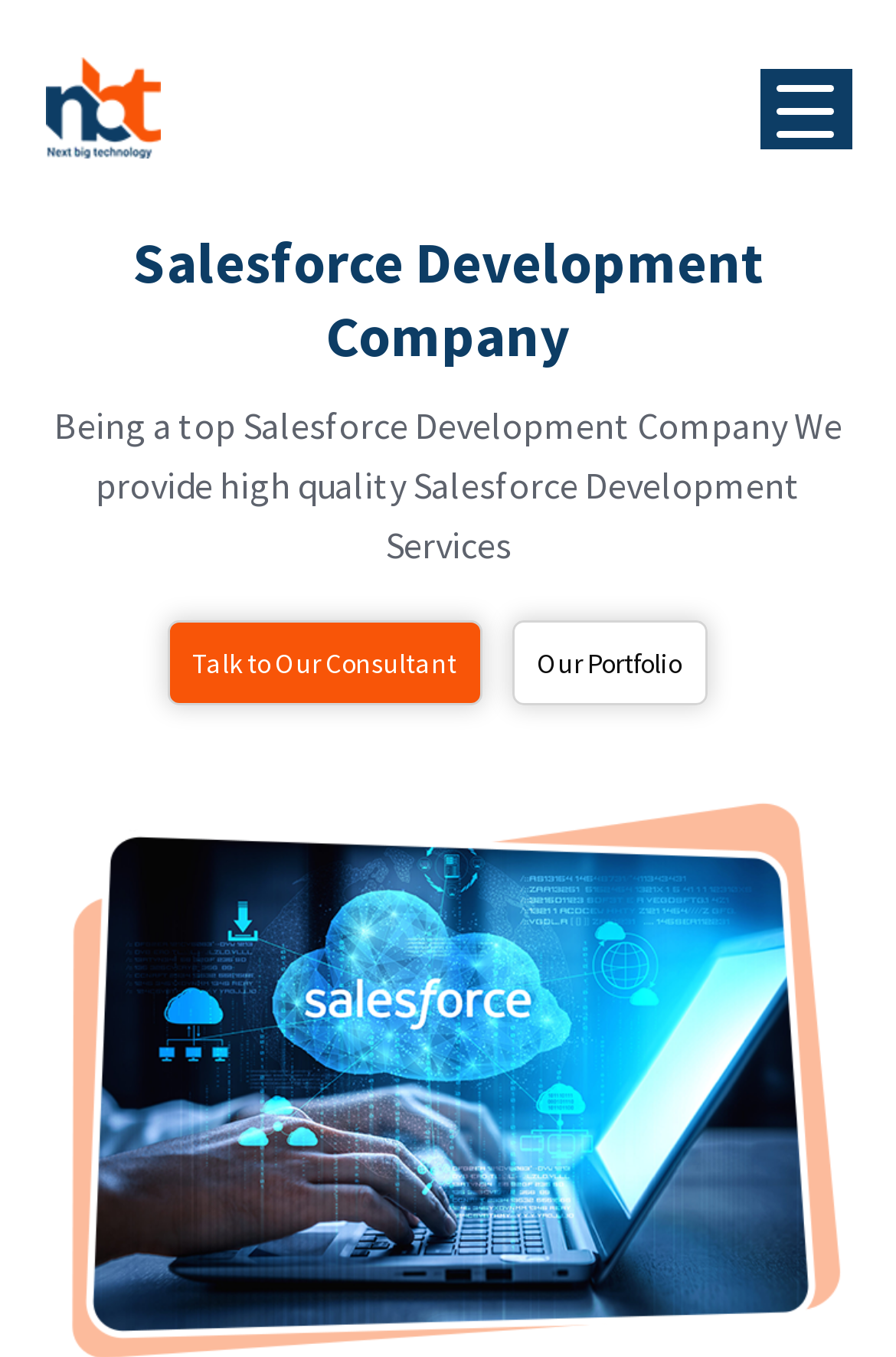What is the company's logo?
Refer to the image and respond with a one-word or short-phrase answer.

nbt logo